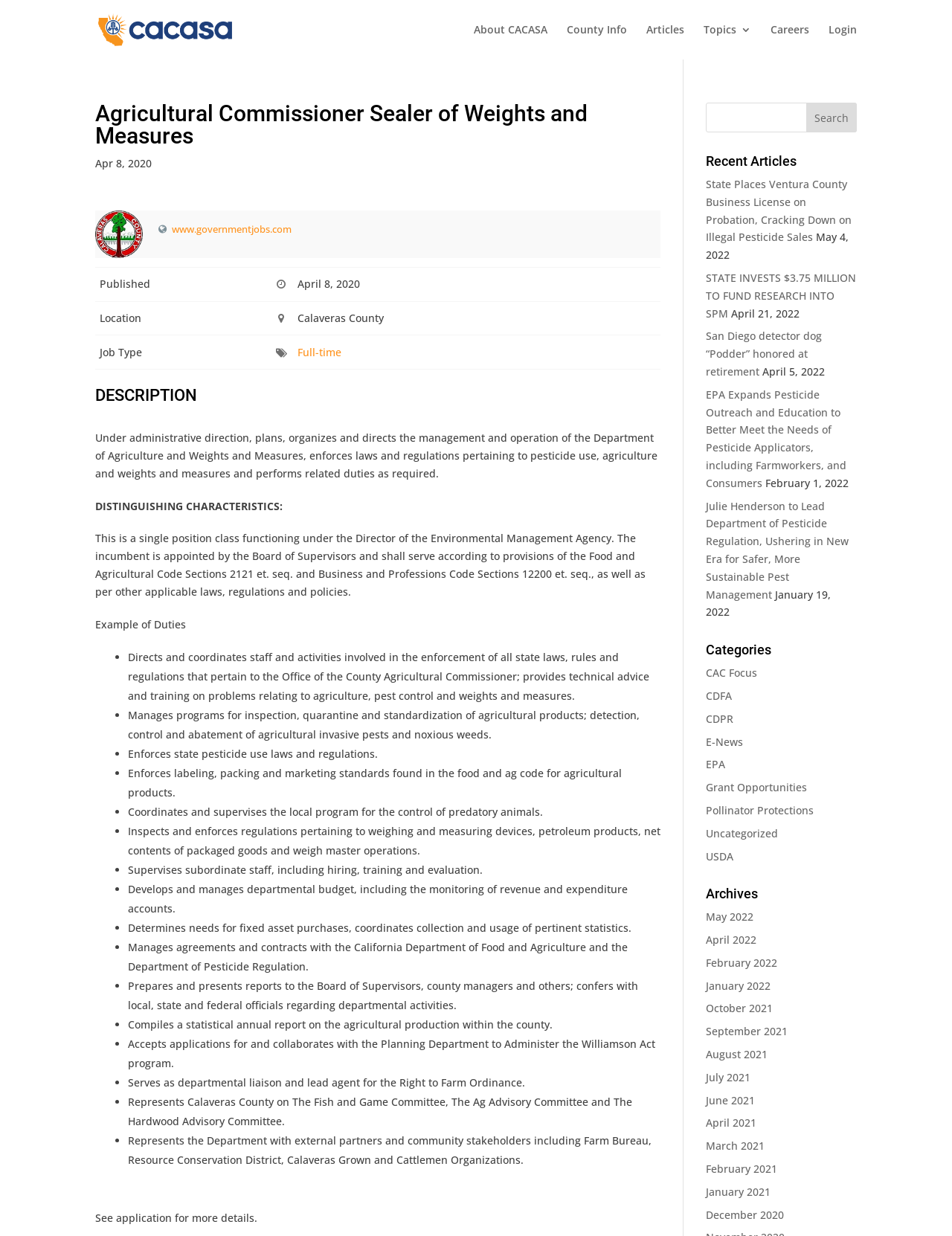How many list markers are there in the 'Example of Duties' section?
Carefully analyze the image and provide a detailed answer to the question.

I counted the list markers in the 'Example of Duties' section, starting from '• Directs and coordinates staff and activities...' to '• Represents the Department with external partners and community stakeholders...'. There are 13 list markers in total.